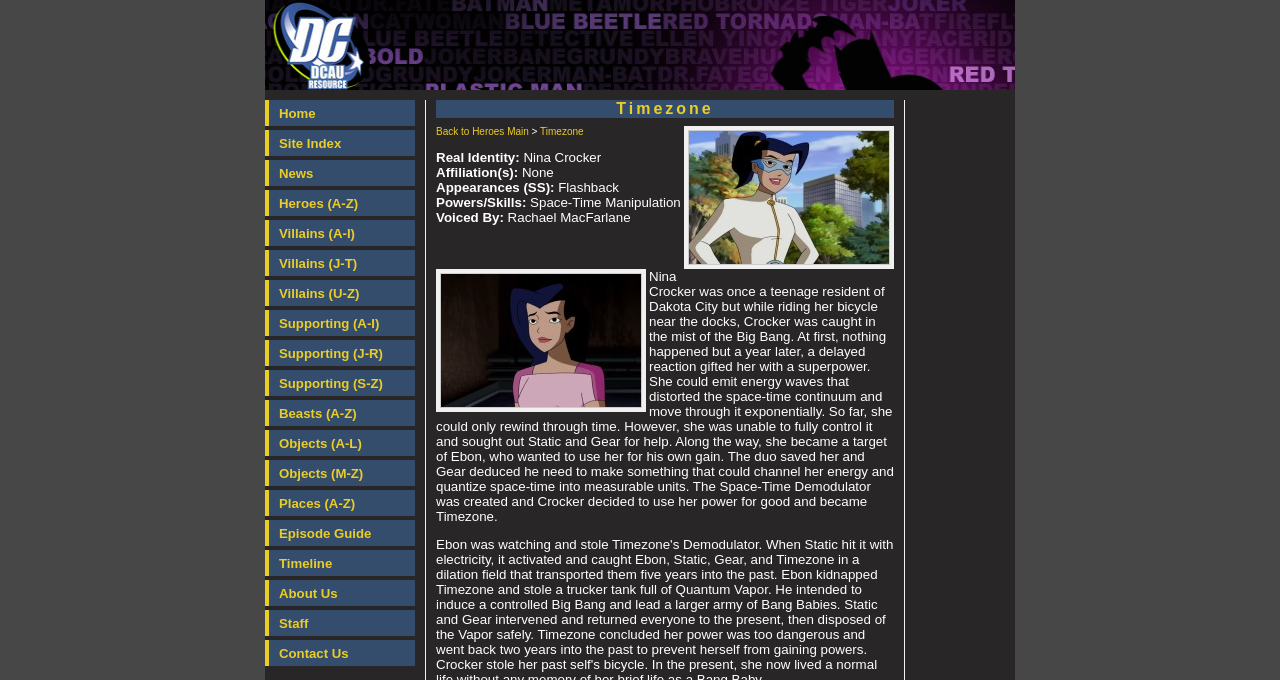Identify the bounding box of the HTML element described here: "Timeline". Provide the coordinates as four float numbers between 0 and 1: [left, top, right, bottom].

[0.207, 0.809, 0.324, 0.847]